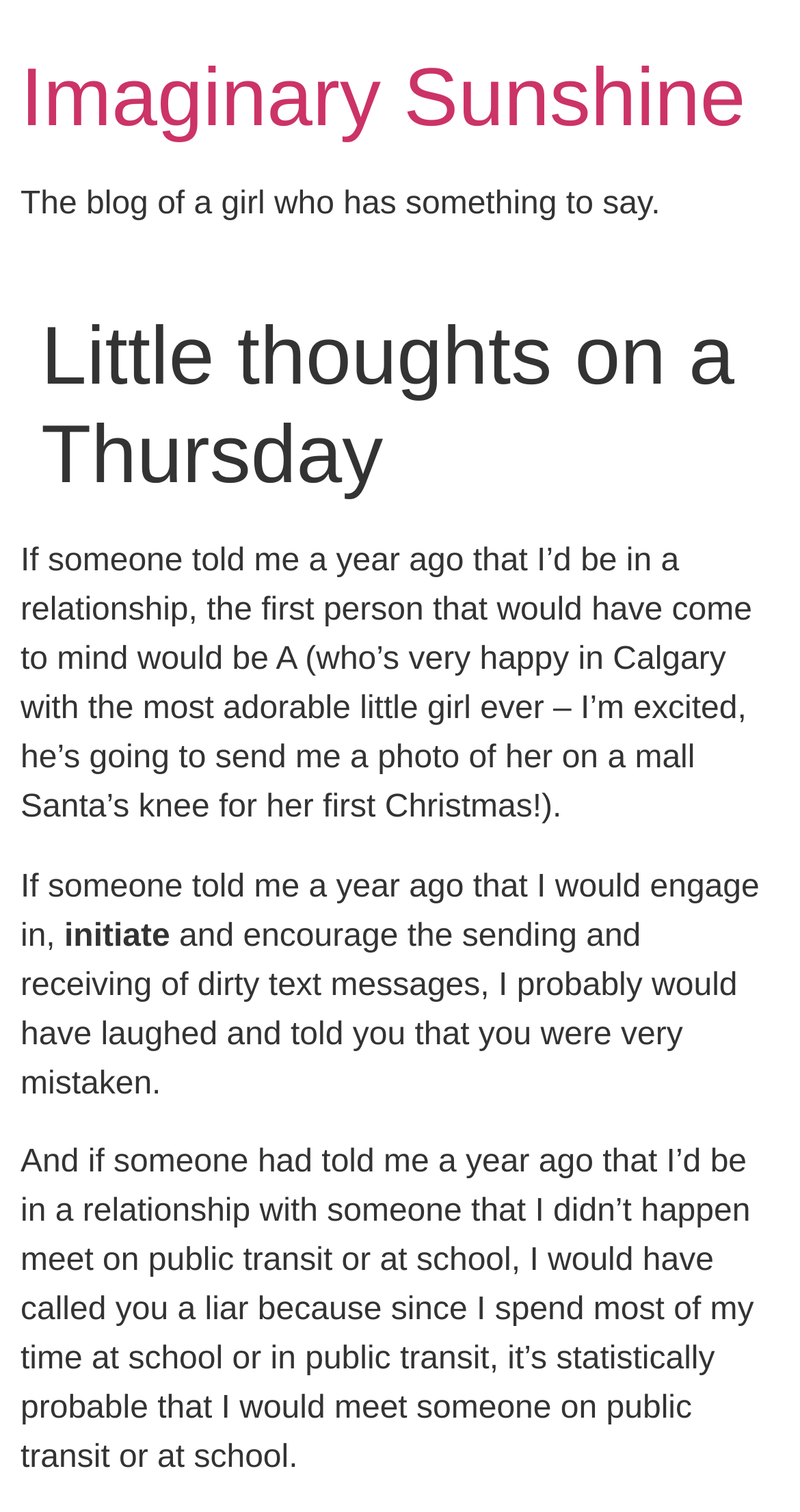Based on the image, please respond to the question with as much detail as possible:
Where does the author spend most of their time?

The text 'since I spend most of my time at school or in public transit...' indicates that the author spends most of their time at school or on public transit.